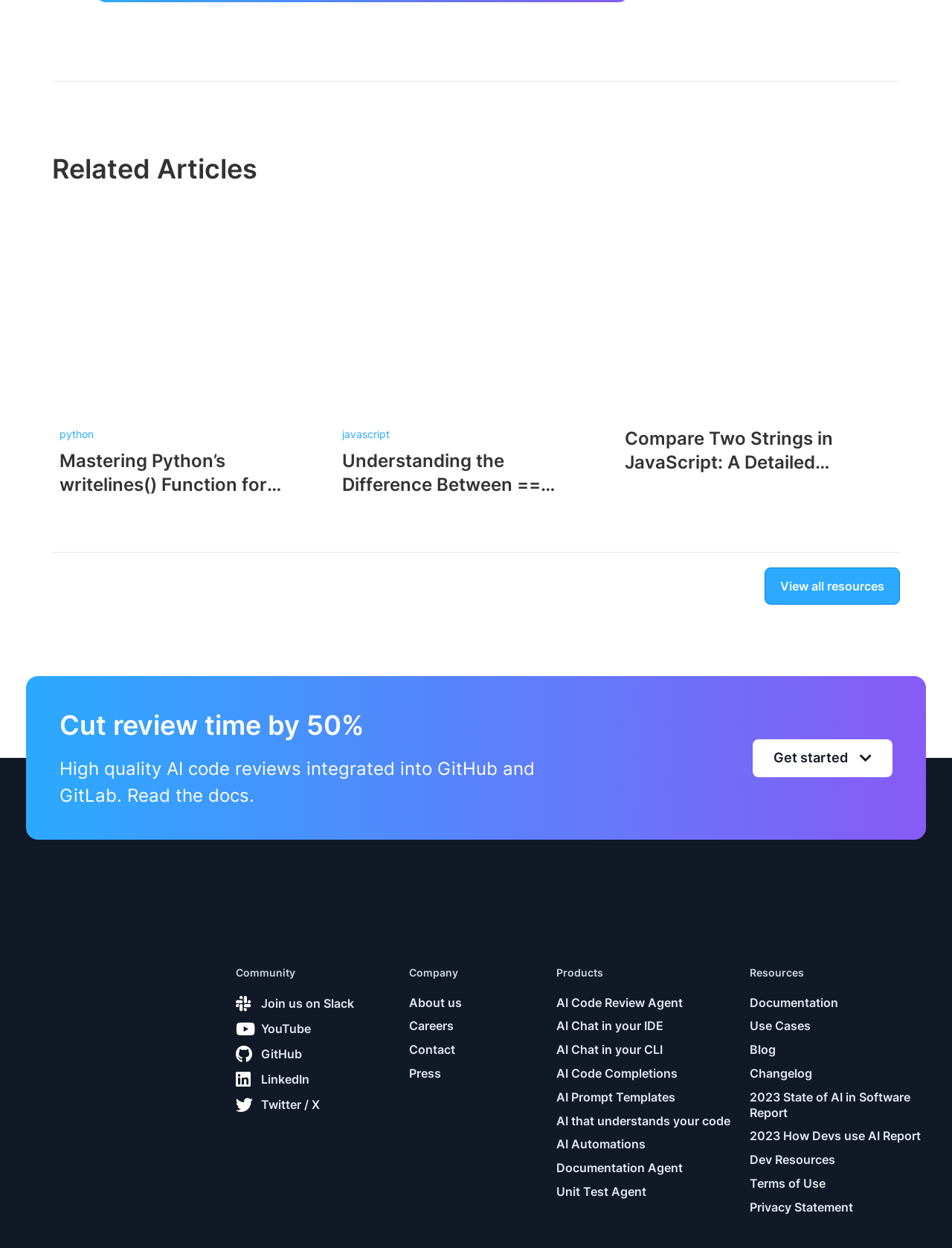How much can the code review time be reduced?
Can you offer a detailed and complete answer to this question?

The webpage displays a heading 'Cut review time by 50%', which implies that the code review time can be reduced by 50%.